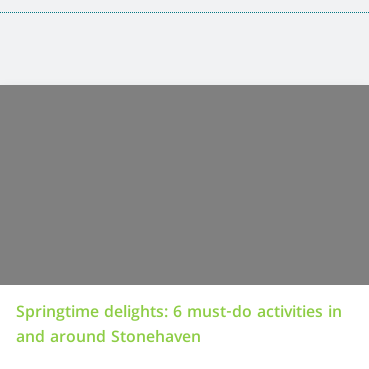Use a single word or phrase to answer the question: 
What is the purpose of the background?

to enhance legibility